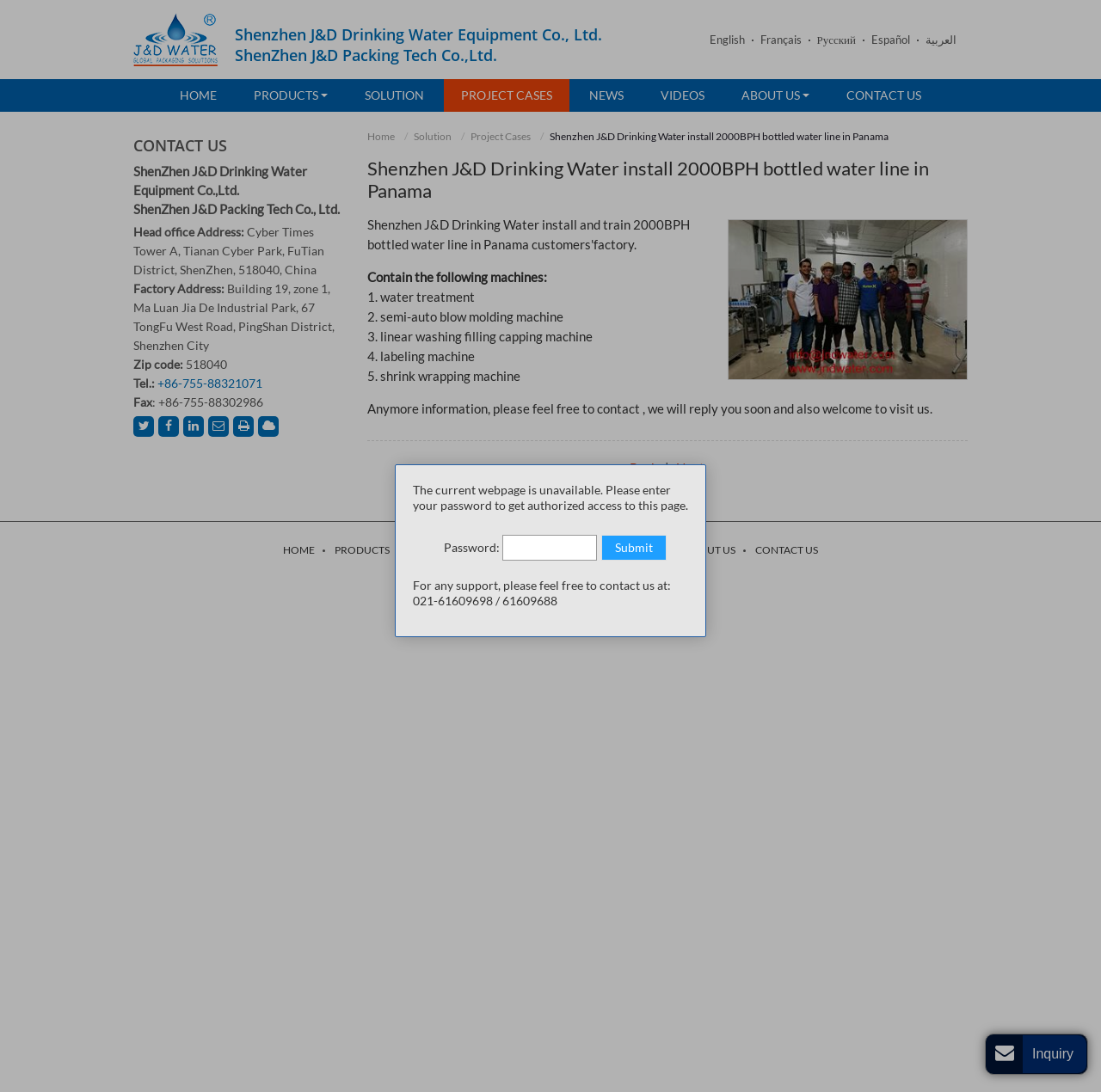Give a detailed overview of the webpage's appearance and contents.

This webpage is about Shenzhen J&D Drinking Water Equipment Co., Ltd., a company that installs bottled water lines. The page is divided into several sections. At the top, there is a navigation menu with links to HOME, PRODUCTS, SOLUTION, PROJECT CASES, NEWS, VIDEOS, ABOUT US, and CONTACT US. Below the menu, there is a logo of the company with a link to the homepage.

On the left side, there is a sidebar with links to different languages, including English, Français, Русский, Español, and العربية. Below the language options, there are links to HOME, SOLUTION, PROJECT CASES, NEWS, VIDEOS, and CONTACT US, which are similar to the navigation menu at the top.

The main content of the page is about a project case, where the company installed a 2000BPH bottled water line in Panama. There is a figure with an image related to the project, and a description of the machines used in the project, including water treatment, semi-auto blow molding machine, linear washing filling capping machine, labeling machine, and shrink wrapping machine.

Below the project description, there are links to navigate to the previous or next page. On the right side, there is a contact information section with the company's address, phone number, fax number, and email address. There are also links to social media platforms and a link to contact the company.

At the bottom of the page, there are links to LEGAL, VRC, SITEMAP, and Supported by ETW International Inc. USA. There is also a link to Inquiry and a password-protected section that requires authorization to access.